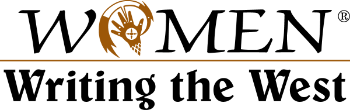What is the focus of the organization?
Using the image, provide a concise answer in one word or a short phrase.

Female voices